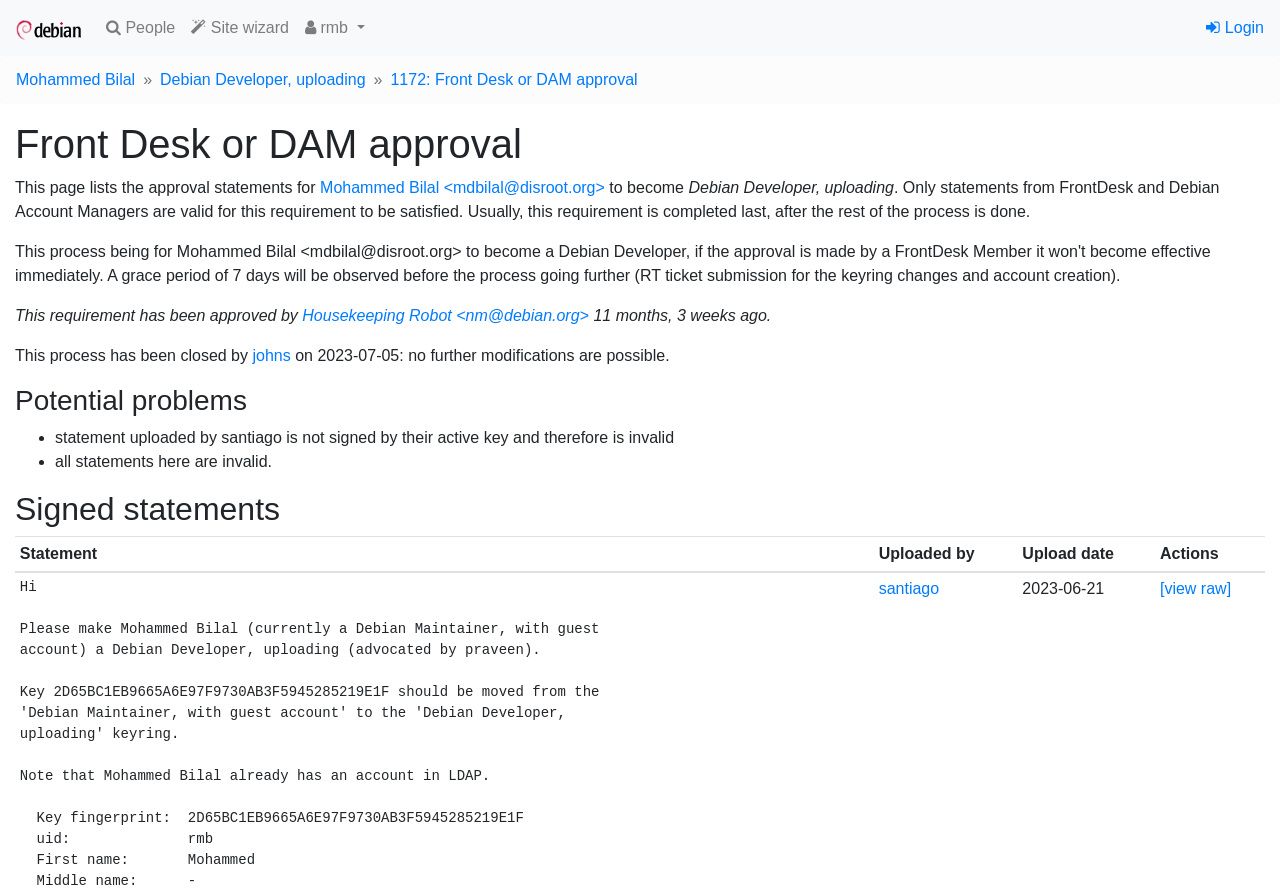Locate the bounding box coordinates of the element that should be clicked to fulfill the instruction: "View Mohammed Bilal's profile".

[0.012, 0.076, 0.106, 0.103]